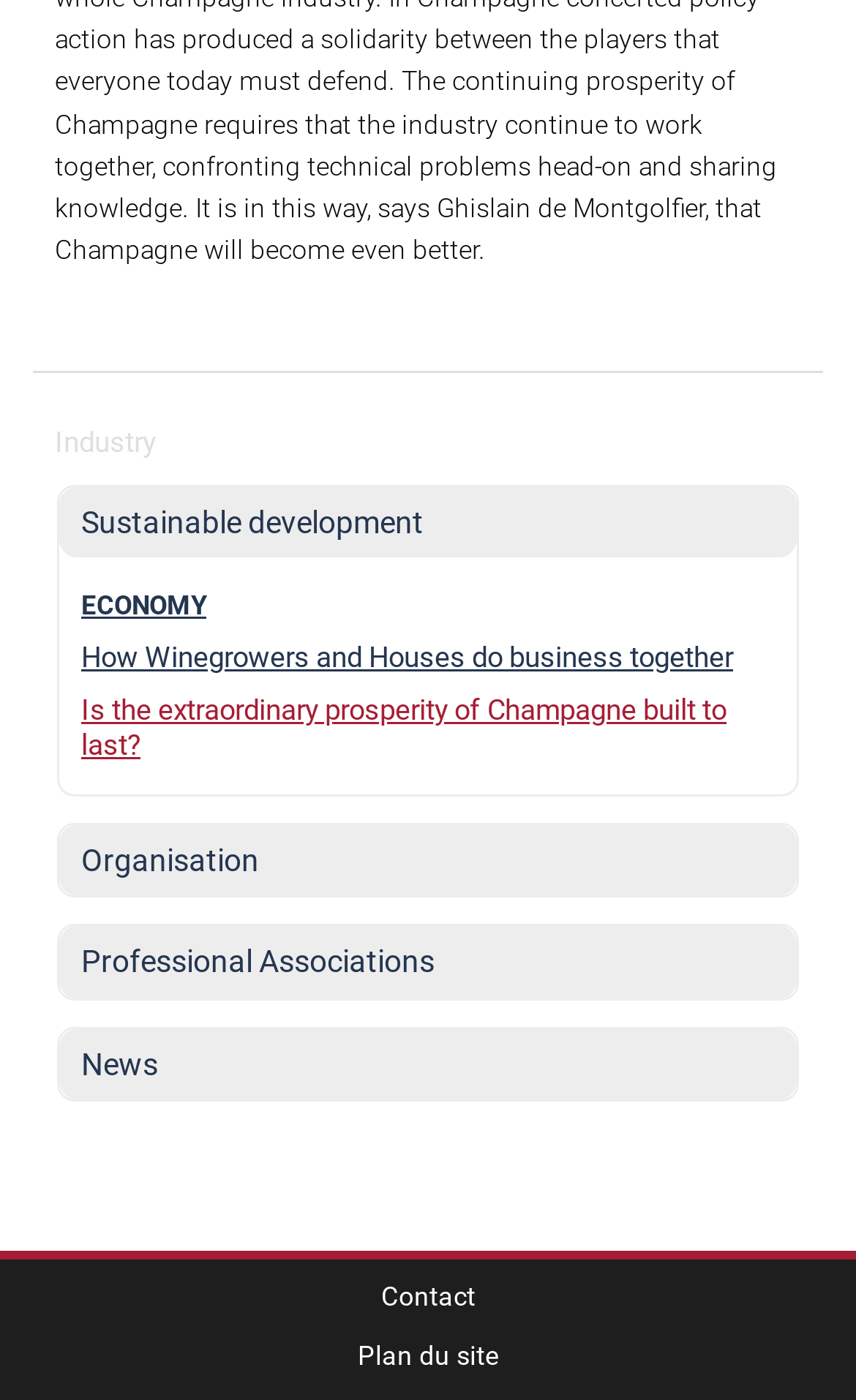Could you highlight the region that needs to be clicked to execute the instruction: "Explore How Winegrowers and Houses do business together"?

[0.069, 0.451, 0.931, 0.489]